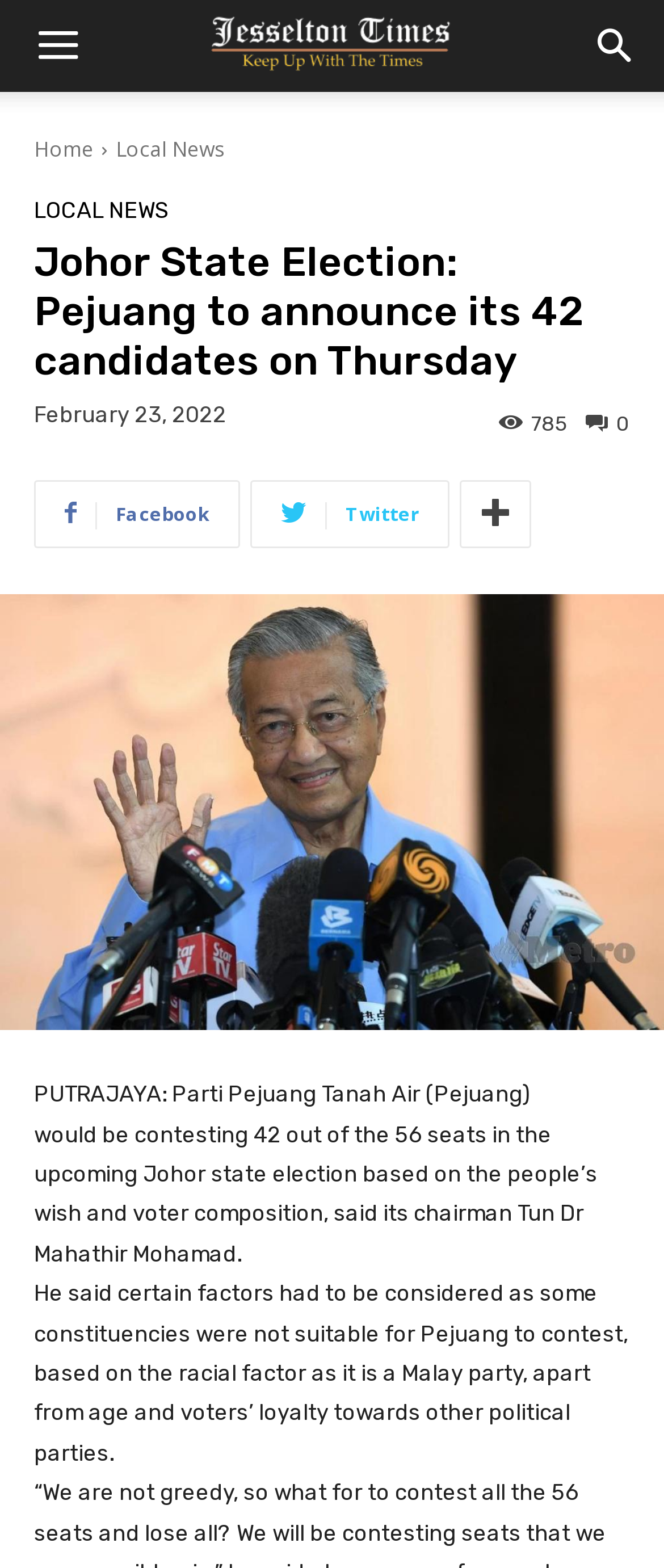Locate the bounding box coordinates of the element I should click to achieve the following instruction: "Share on Facebook".

[0.051, 0.306, 0.362, 0.349]